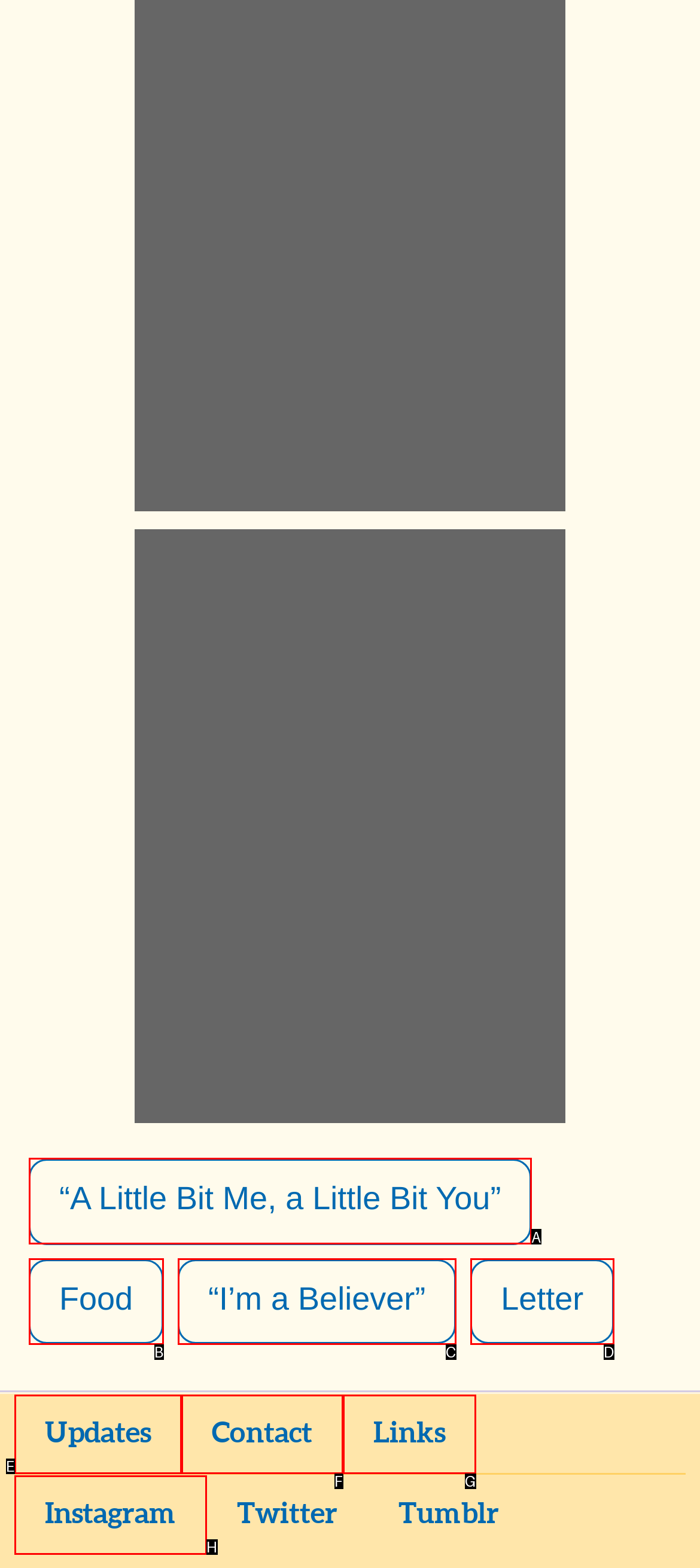Choose the letter that best represents the description: “I’m a Believer”. Answer with the letter of the selected choice directly.

C